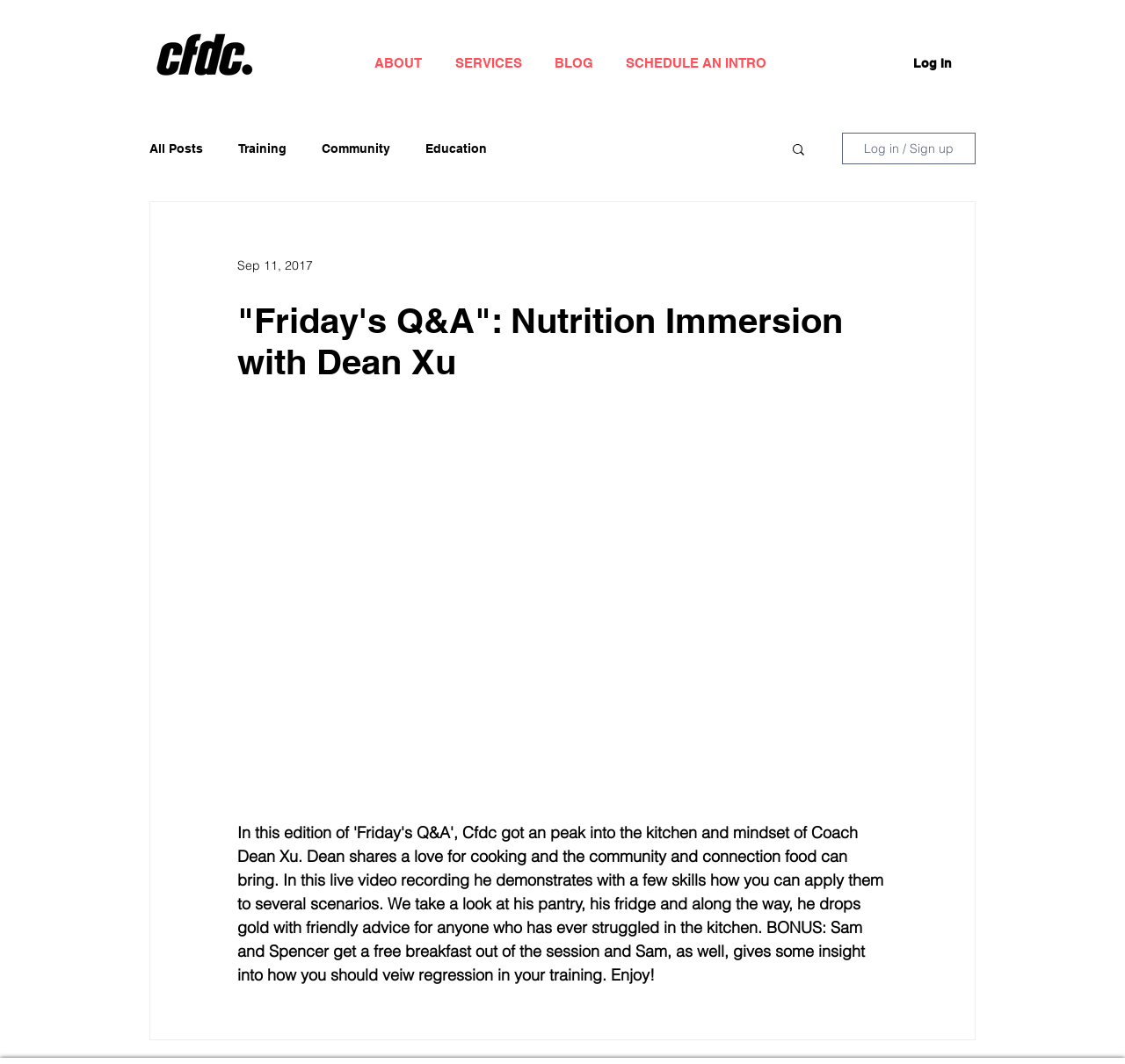Locate the bounding box coordinates of the item that should be clicked to fulfill the instruction: "Read the article about Nutrition Immersion with Dean Xu".

[0.133, 0.189, 0.867, 0.978]